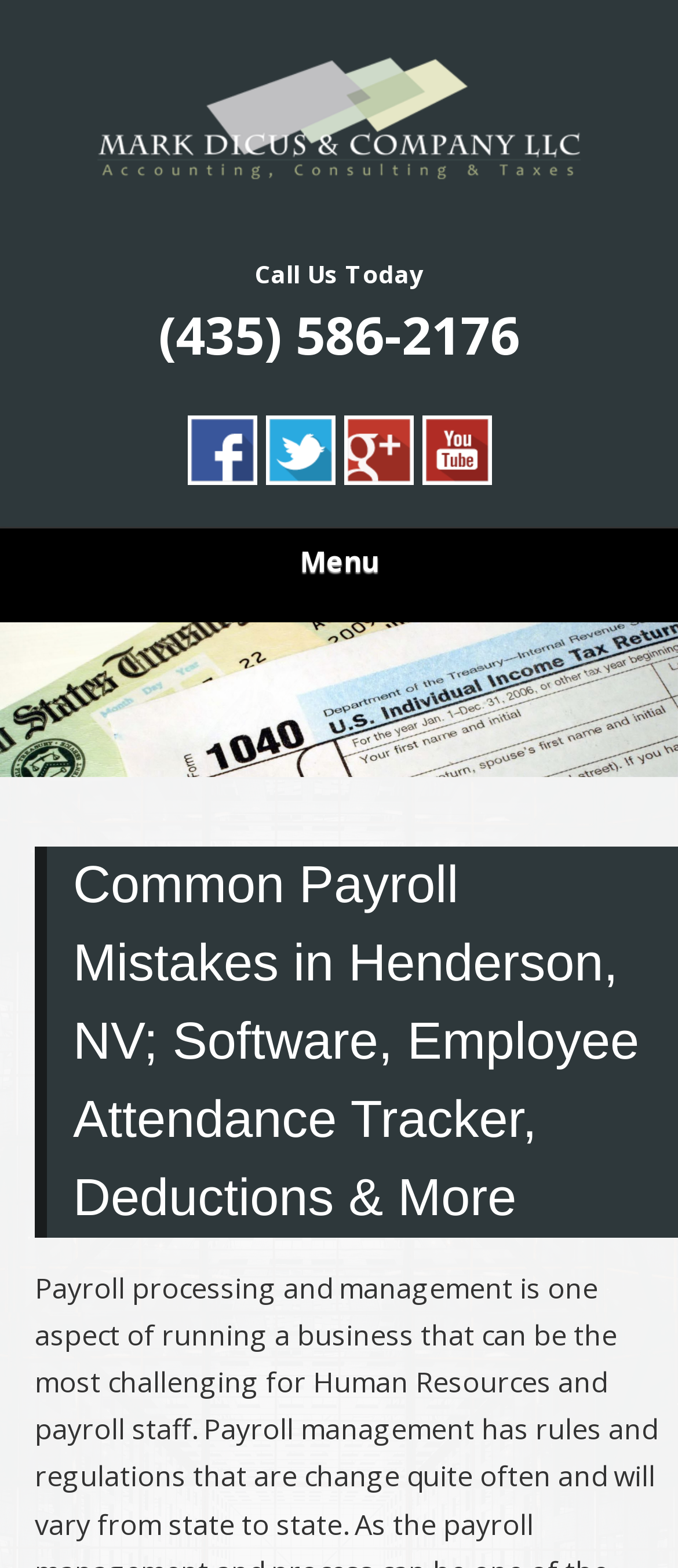Extract the primary header of the webpage and generate its text.

MARK DICUS & COMPANY